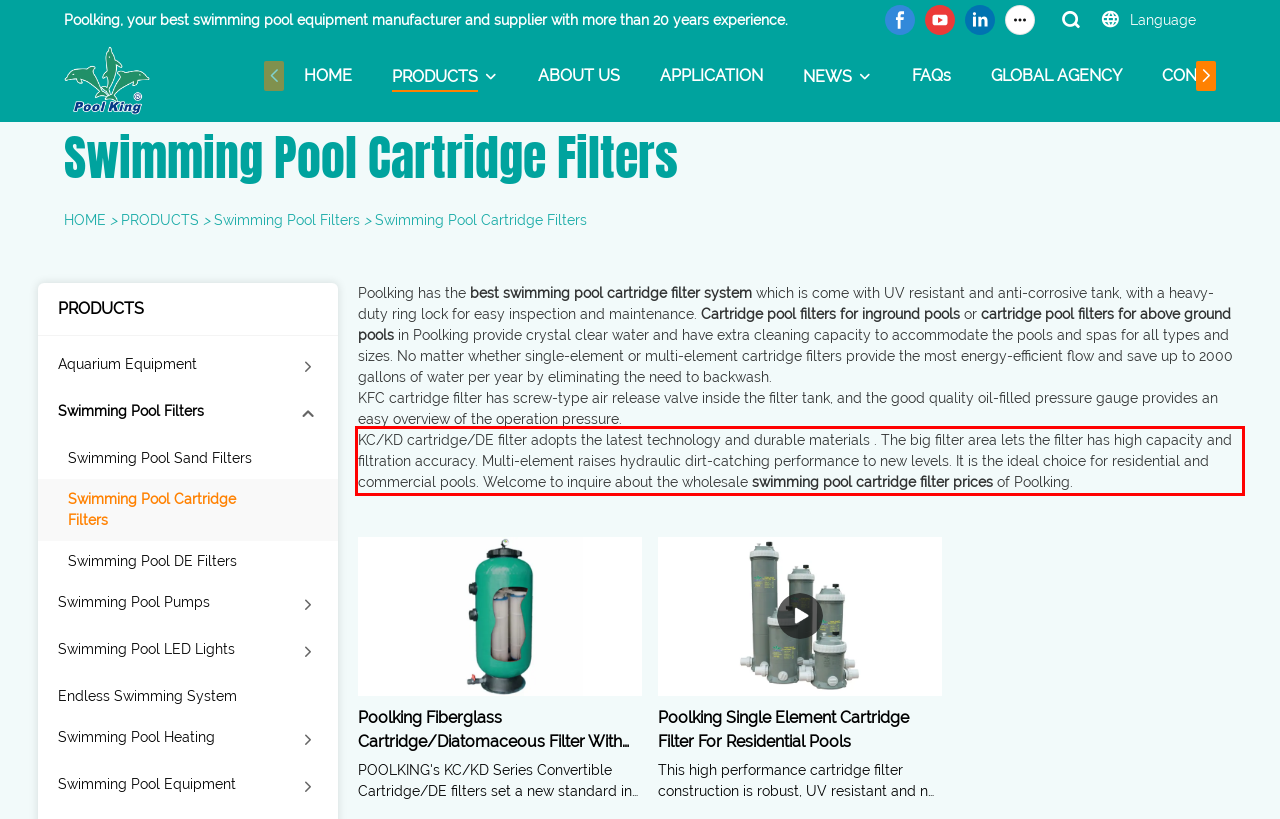You are presented with a screenshot containing a red rectangle. Extract the text found inside this red bounding box.

KC/KD cartridge/DE filter adopts the latest technology and durable materials . The big filter area lets the filter has high capacity and filtration accuracy. Multi-element raises hydraulic dirt-catching performance to new levels. It is the ideal choice for residential and commercial pools. Welcome to inquire about the wholesale swimming pool cartridge filter prices of Poolking.